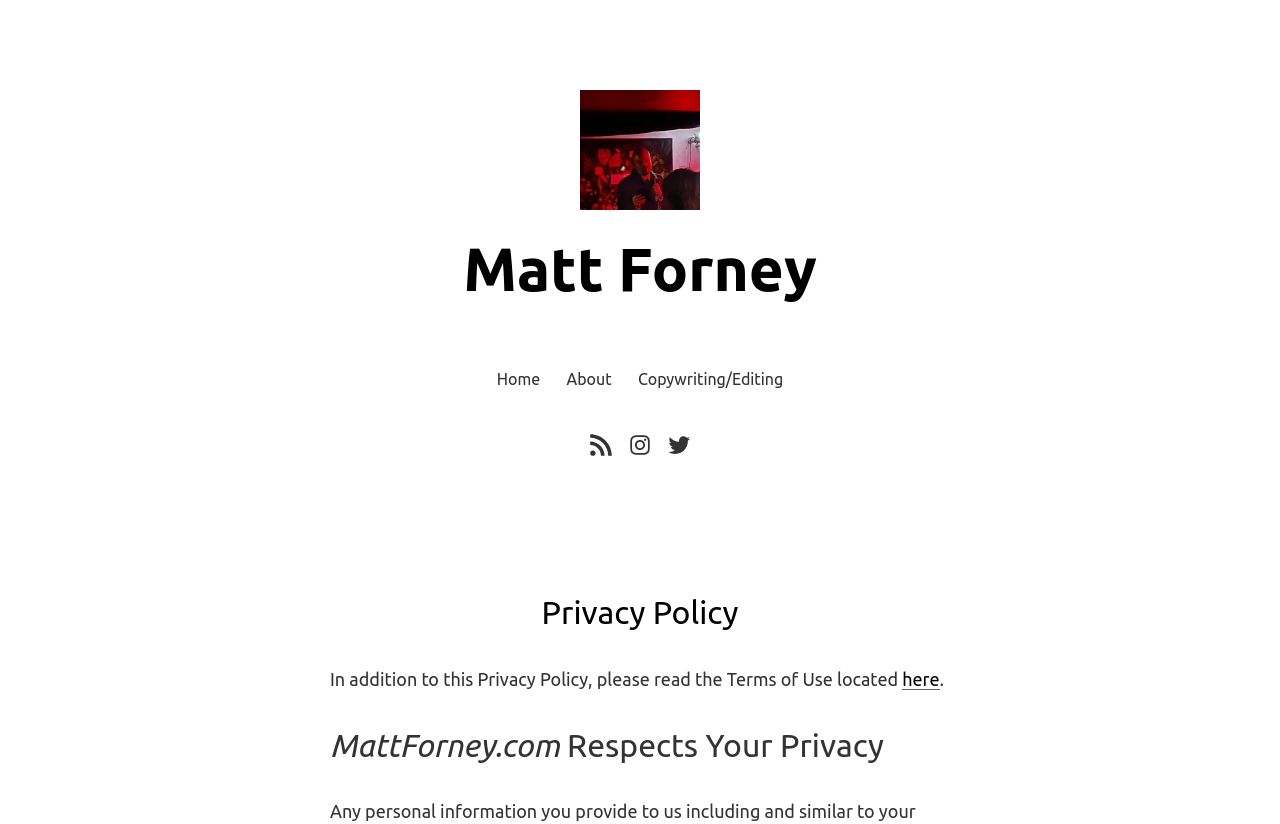Offer a thorough description of the webpage.

The webpage is about the privacy policy of Matt Forney's blog. At the top, there is a link to "Matt Forney" with an accompanying image of the same name, positioned slightly above it. Below this, there is a main navigation menu with links to "Home", "About", and "Copywriting/Editing". 

To the right of the main navigation menu, there is a social links menu with links to "RSS", "Instagram", and "Twitter". 

The main content of the page starts with a header that reads "Privacy Policy". Below this, there is a paragraph of text that mentions the importance of reading the Terms of Use, with a link to "here" in the middle of the sentence. 

Further down, there is a heading that states "MattForney.com Respects Your Privacy", indicating the start of the privacy policy content.